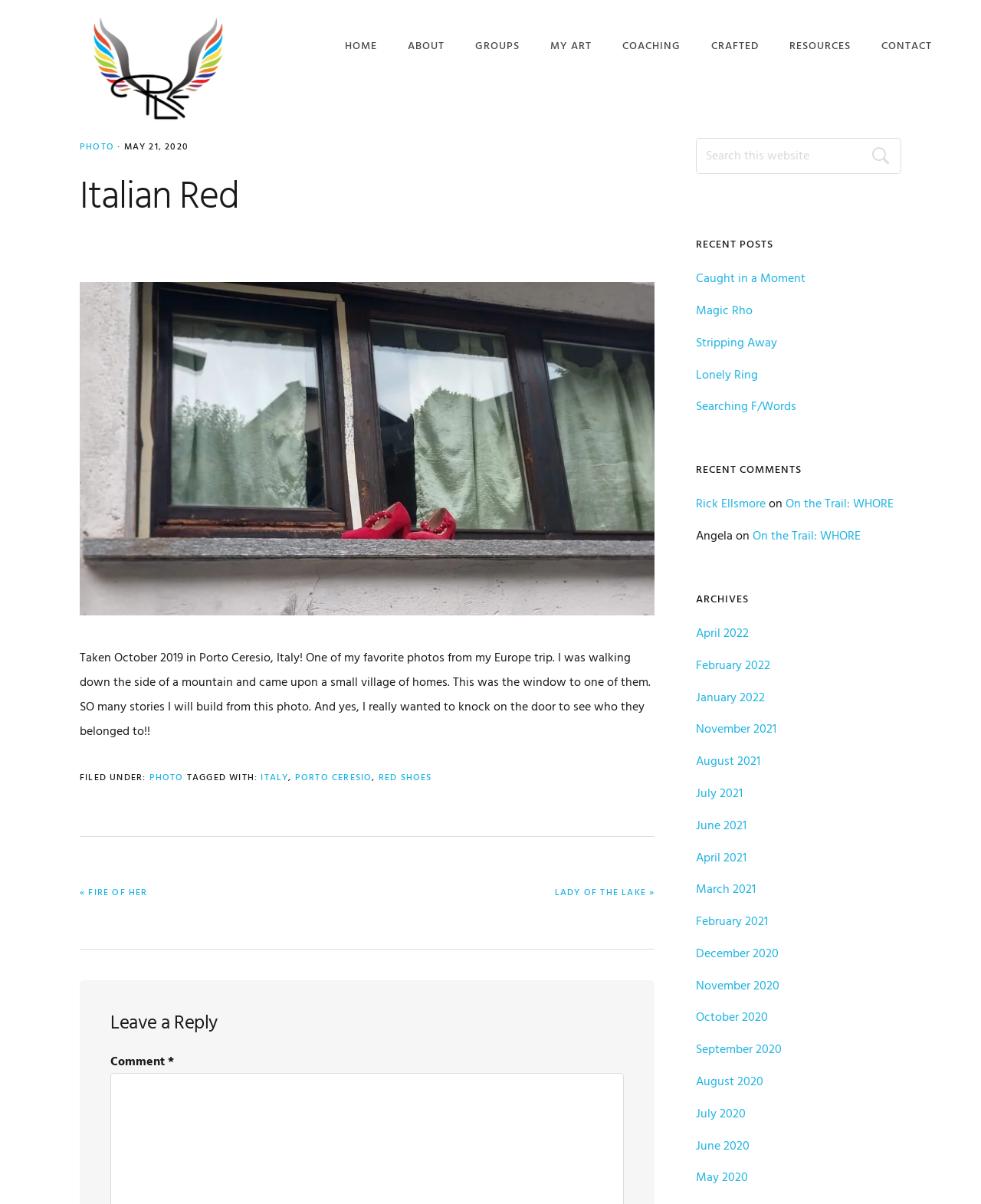Please find the bounding box coordinates of the clickable region needed to complete the following instruction: "Read the 'Italian Red' article". The bounding box coordinates must consist of four float numbers between 0 and 1, i.e., [left, top, right, bottom].

[0.081, 0.115, 0.667, 0.669]